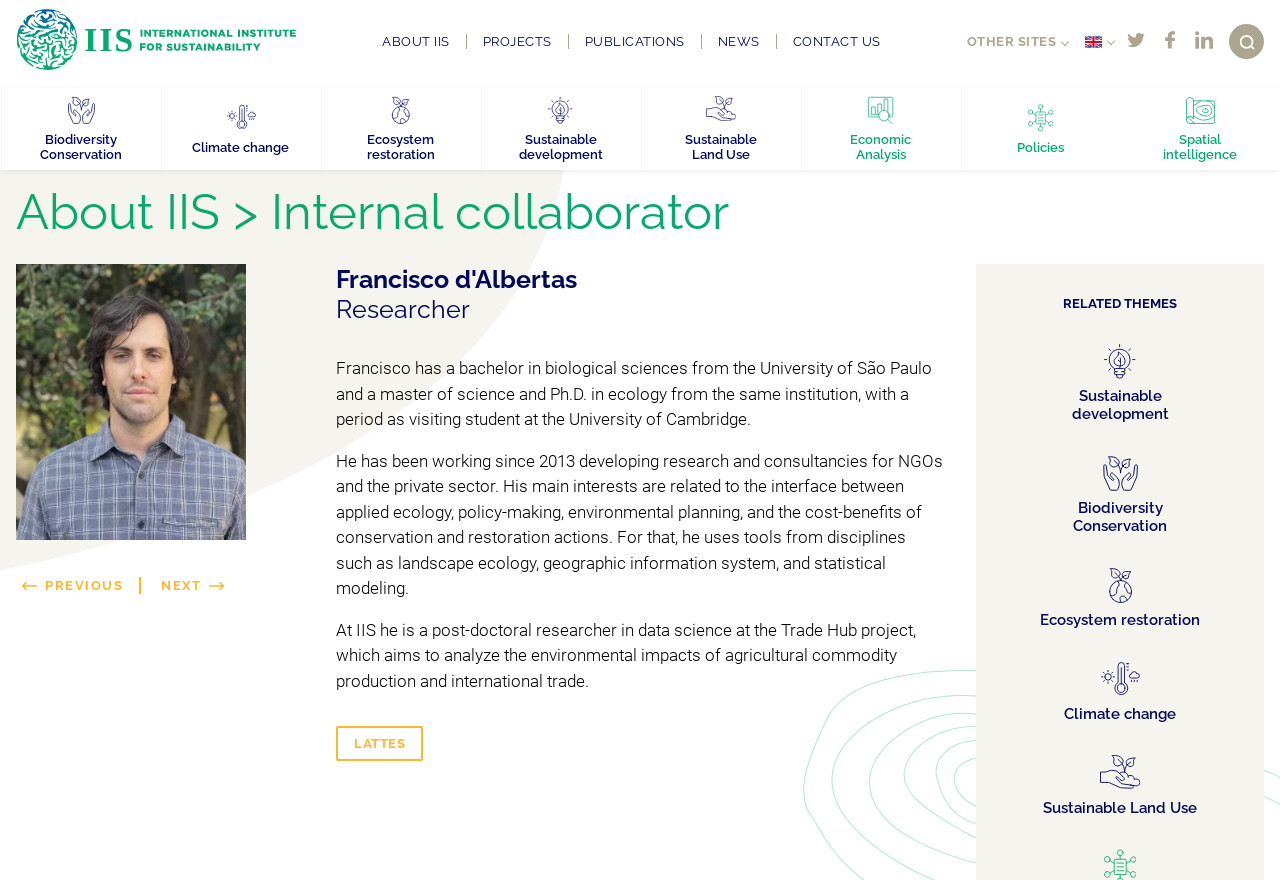Predict the bounding box coordinates of the UI element that matches this description: "title="Follow us on instagram"". The coordinates should be in the format [left, top, right, bottom] with each value between 0 and 1.

None